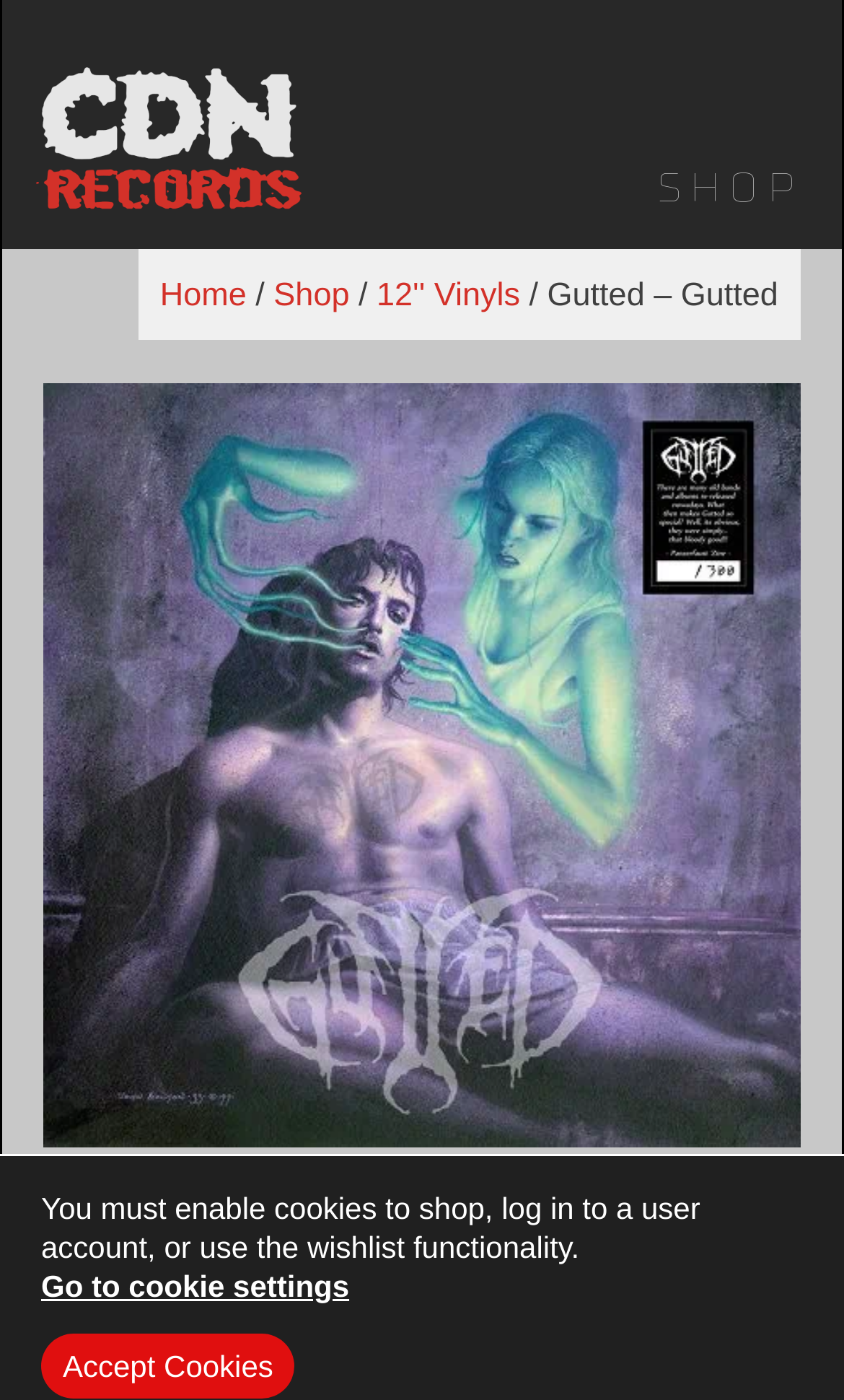Locate the bounding box coordinates of the clickable region to complete the following instruction: "Go to cookie settings."

[0.049, 0.905, 0.414, 0.932]